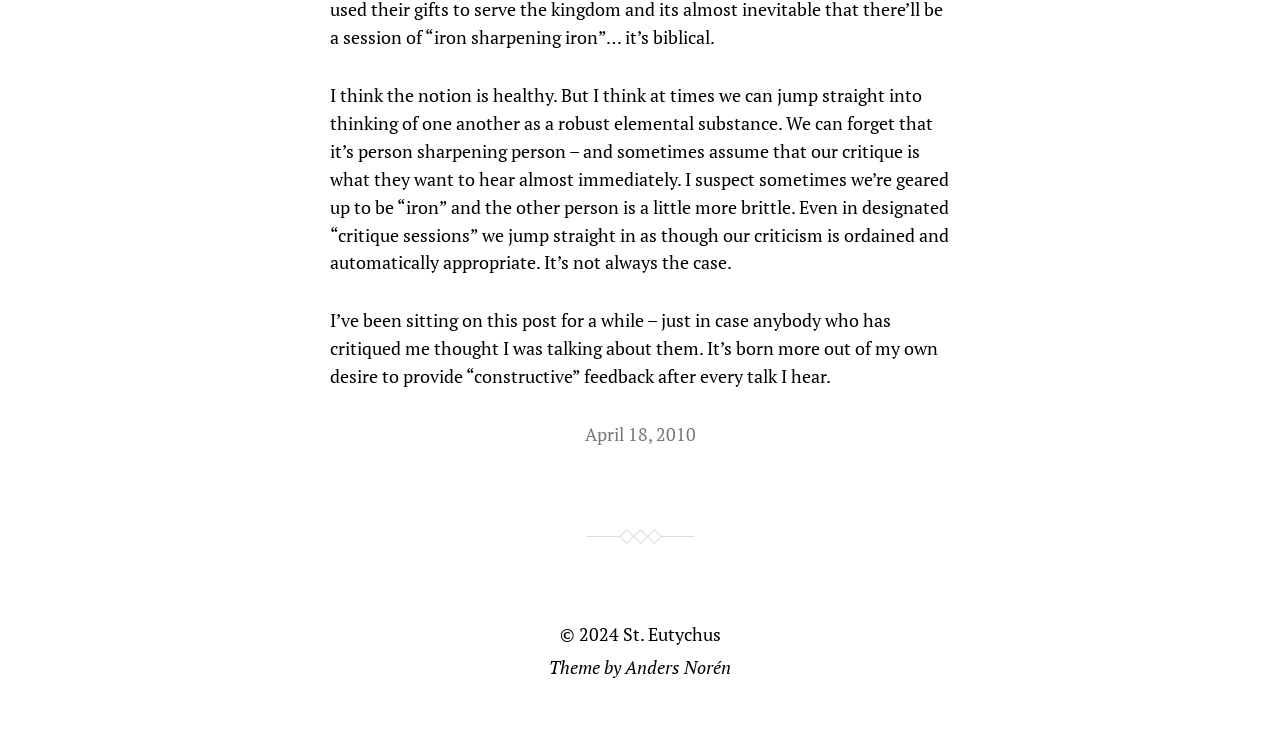Give the bounding box coordinates for the element described as: "St. Eutychus".

[0.486, 0.823, 0.563, 0.854]